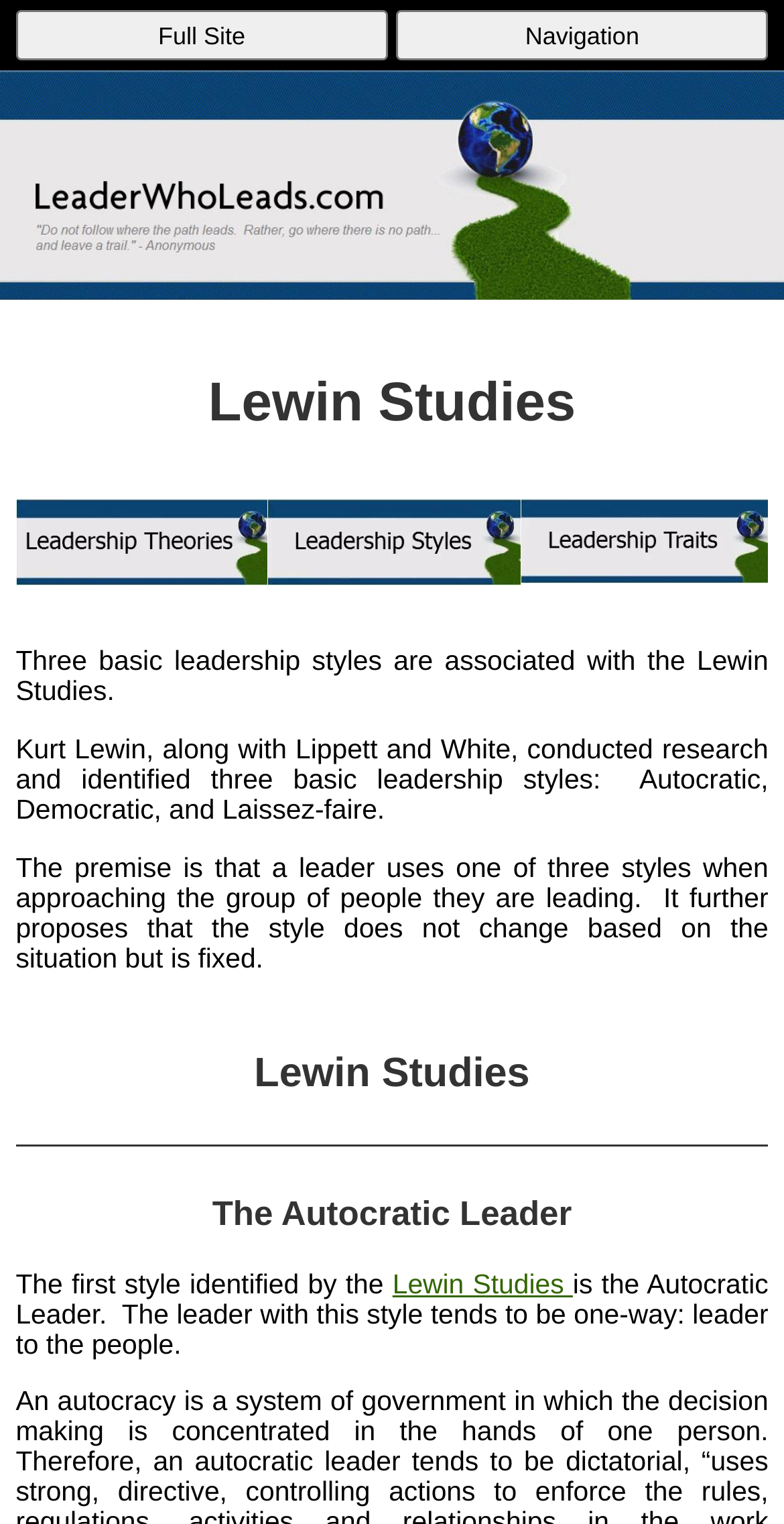Use a single word or phrase to respond to the question:
What is the research focus of Kurt Lewin and his colleagues?

Leadership styles